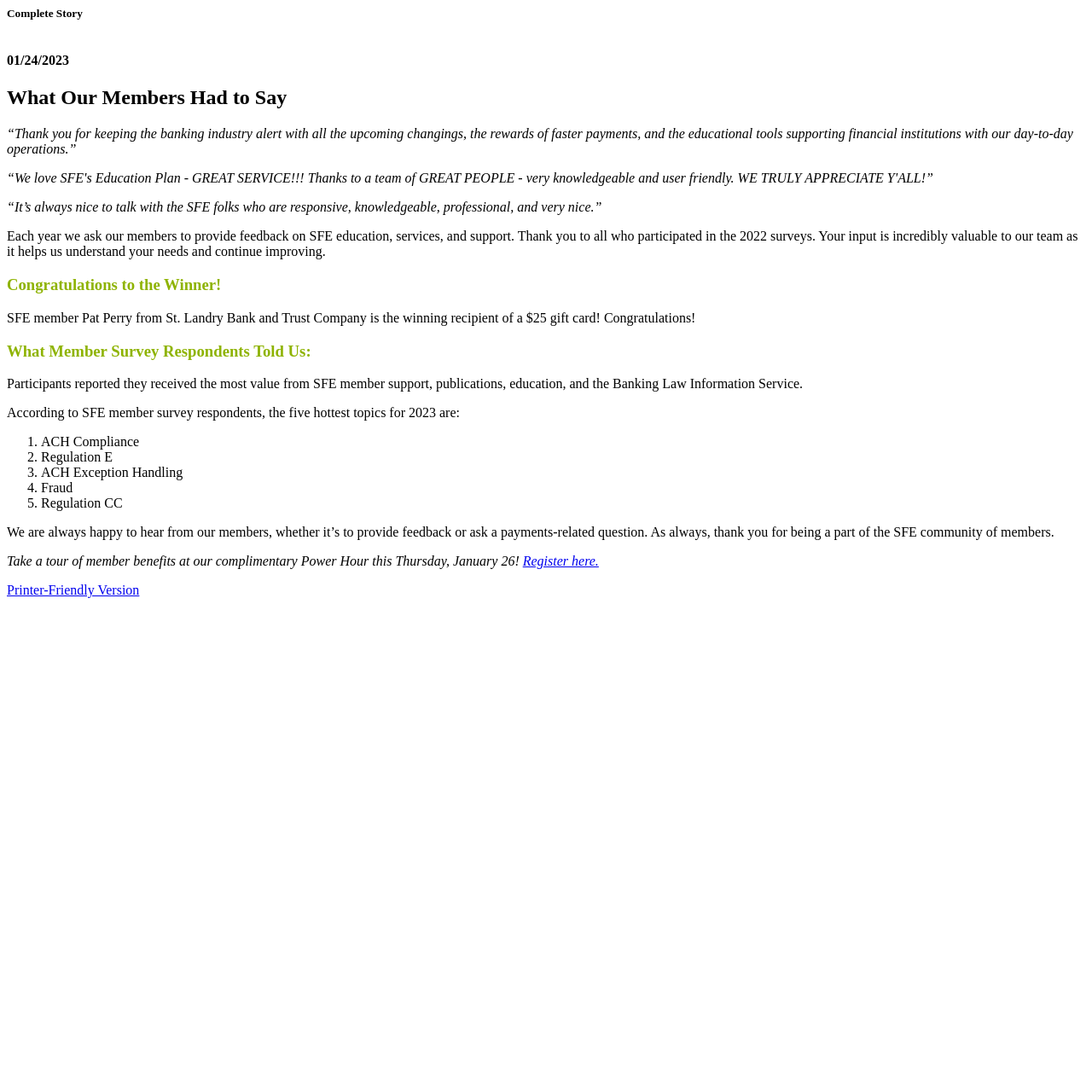What is the topic ranked third in the list of hottest topics for 2023?
Based on the image content, provide your answer in one word or a short phrase.

ACH Exception Handling